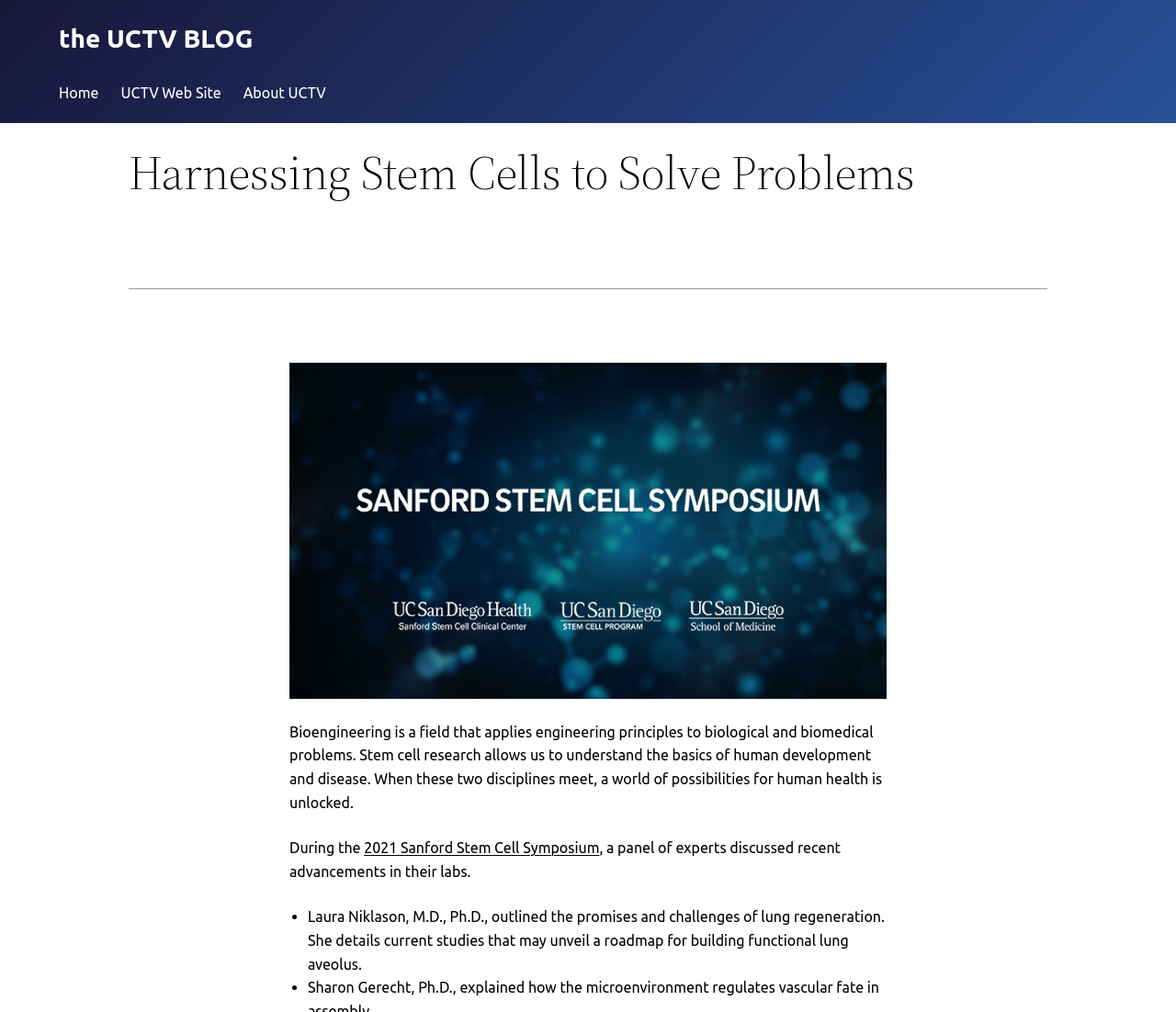What is the format of the webpage content?
Using the image, provide a detailed and thorough answer to the question.

The webpage content is structured as a blog post, with a heading, paragraphs of text, and links to related content, indicating that the format of the webpage content is a blog post.